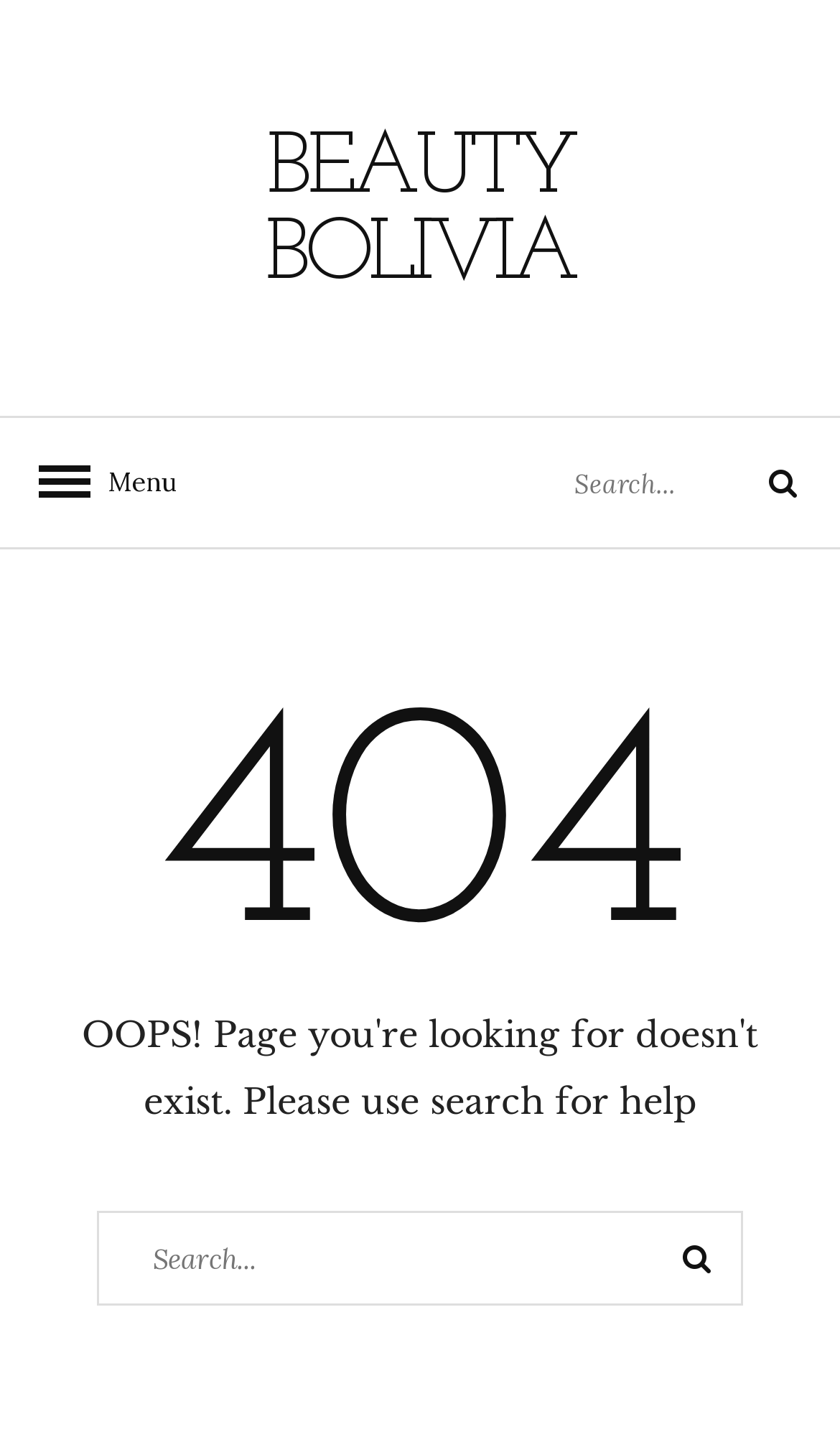What is the text displayed prominently on the webpage? From the image, respond with a single word or brief phrase.

404